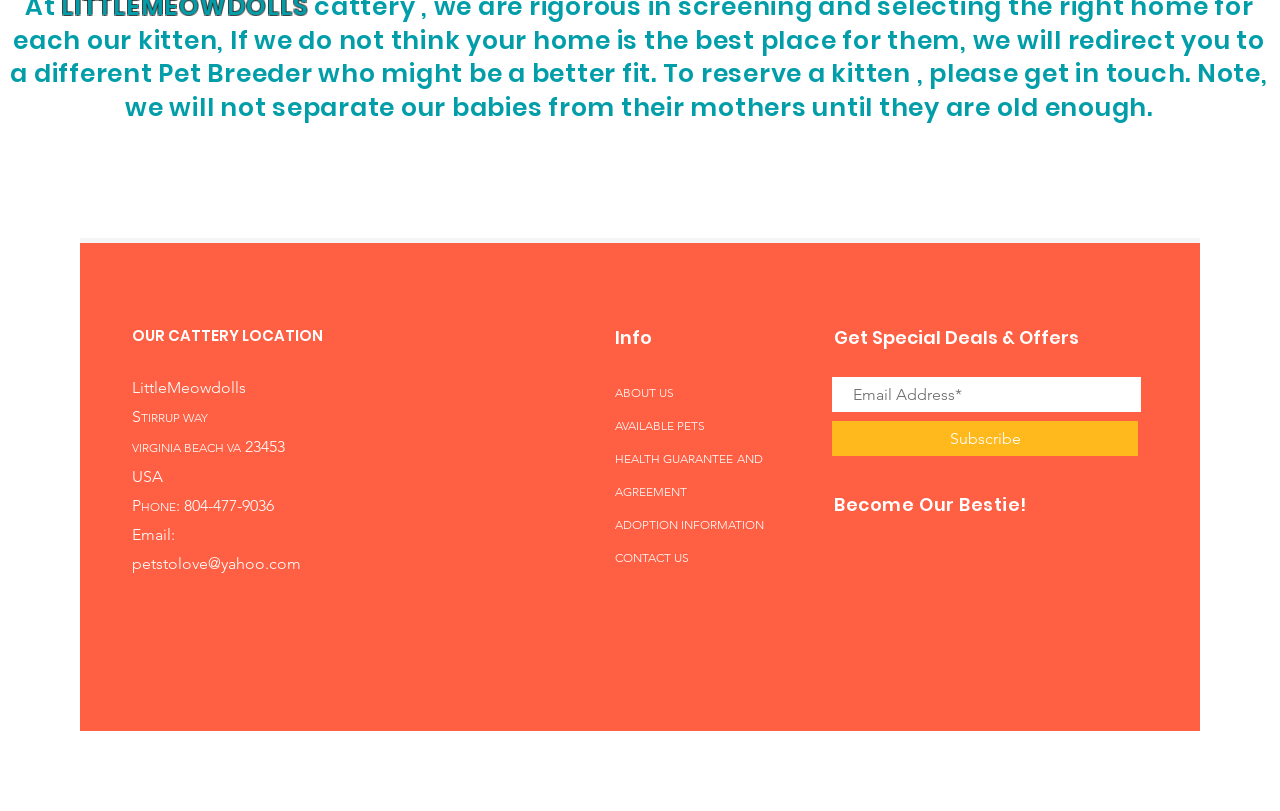Please identify the bounding box coordinates of the element that needs to be clicked to execute the following command: "Click on ABOUT US". Provide the bounding box using four float numbers between 0 and 1, formatted as [left, top, right, bottom].

[0.48, 0.475, 0.526, 0.494]